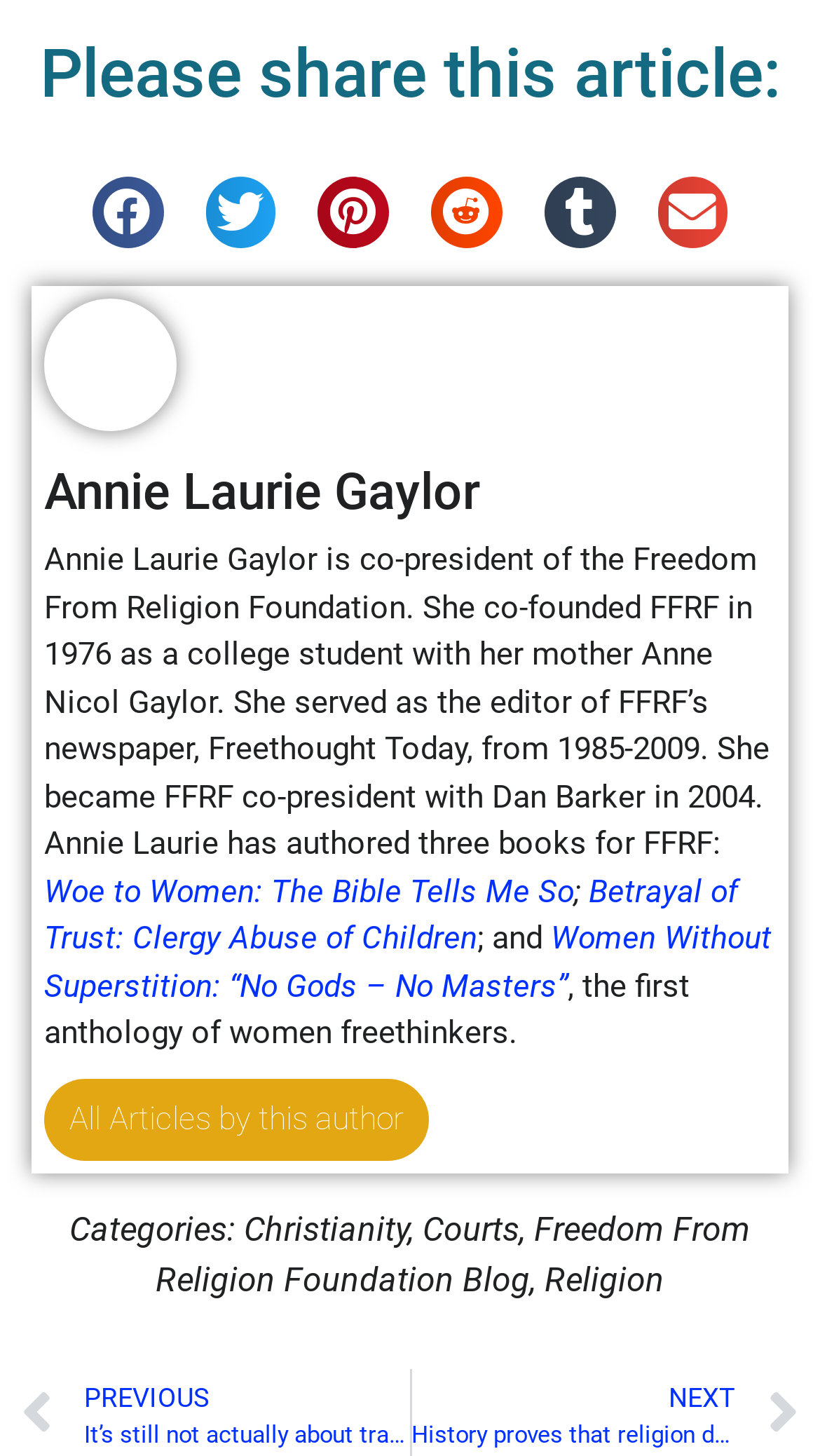Identify the bounding box coordinates of the clickable section necessary to follow the following instruction: "Go to GrindSpire's homepage". The coordinates should be presented as four float numbers from 0 to 1, i.e., [left, top, right, bottom].

None